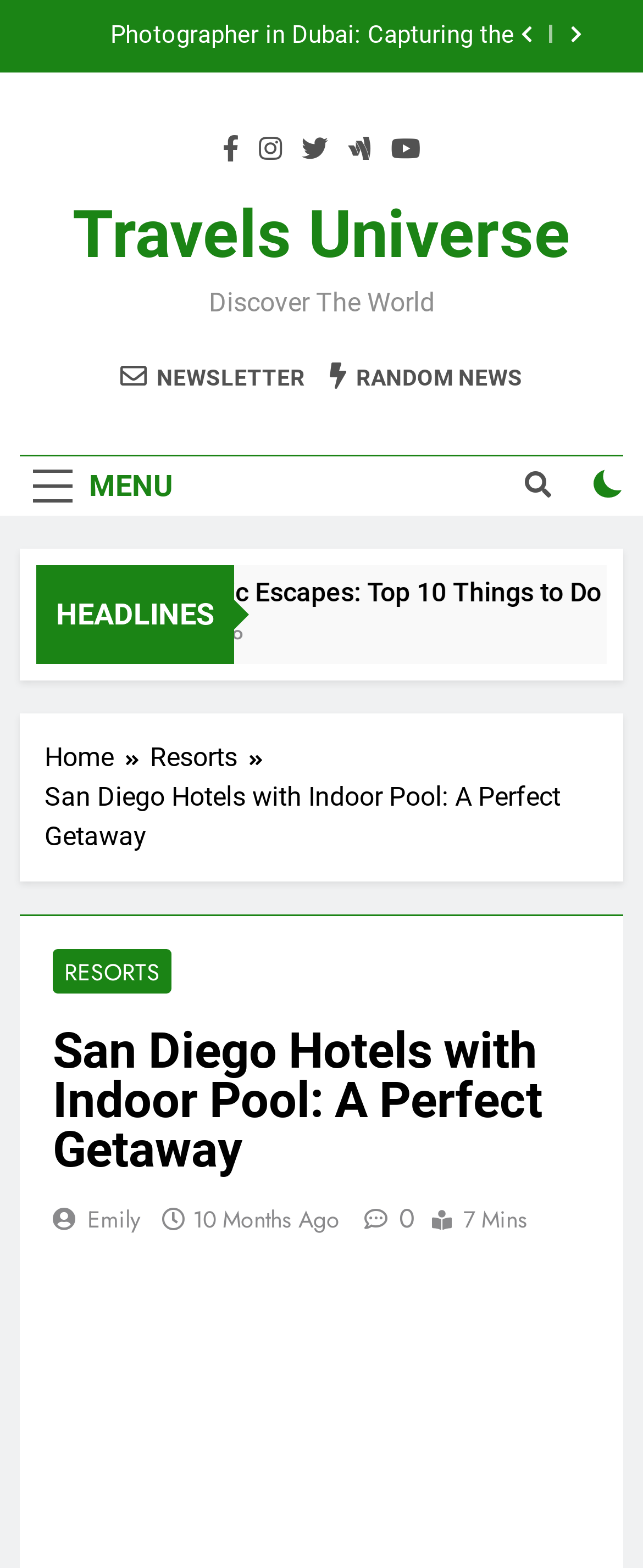Given the description: "Menu", determine the bounding box coordinates of the UI element. The coordinates should be formatted as four float numbers between 0 and 1, [left, top, right, bottom].

None